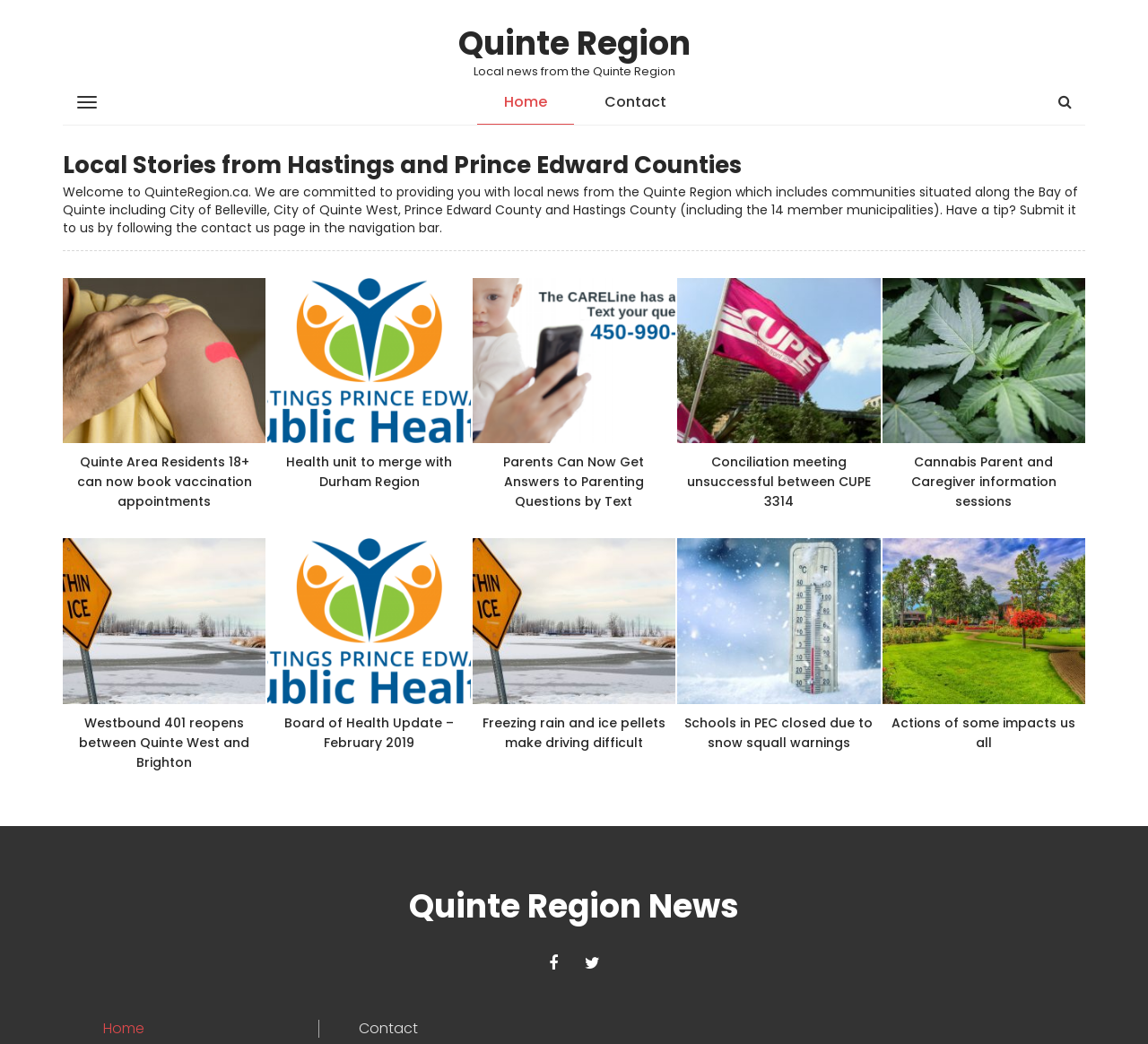What is the purpose of the 'Contact' link?
Please answer the question with as much detail and depth as you can.

The webpage has a 'Contact' link in the navigation bar, and the static text 'Have a tip? Submit it to us by following the contact us page in the navigation bar.' suggests that the purpose of the 'Contact' link is to allow users to submit tips or contact the website administrators.